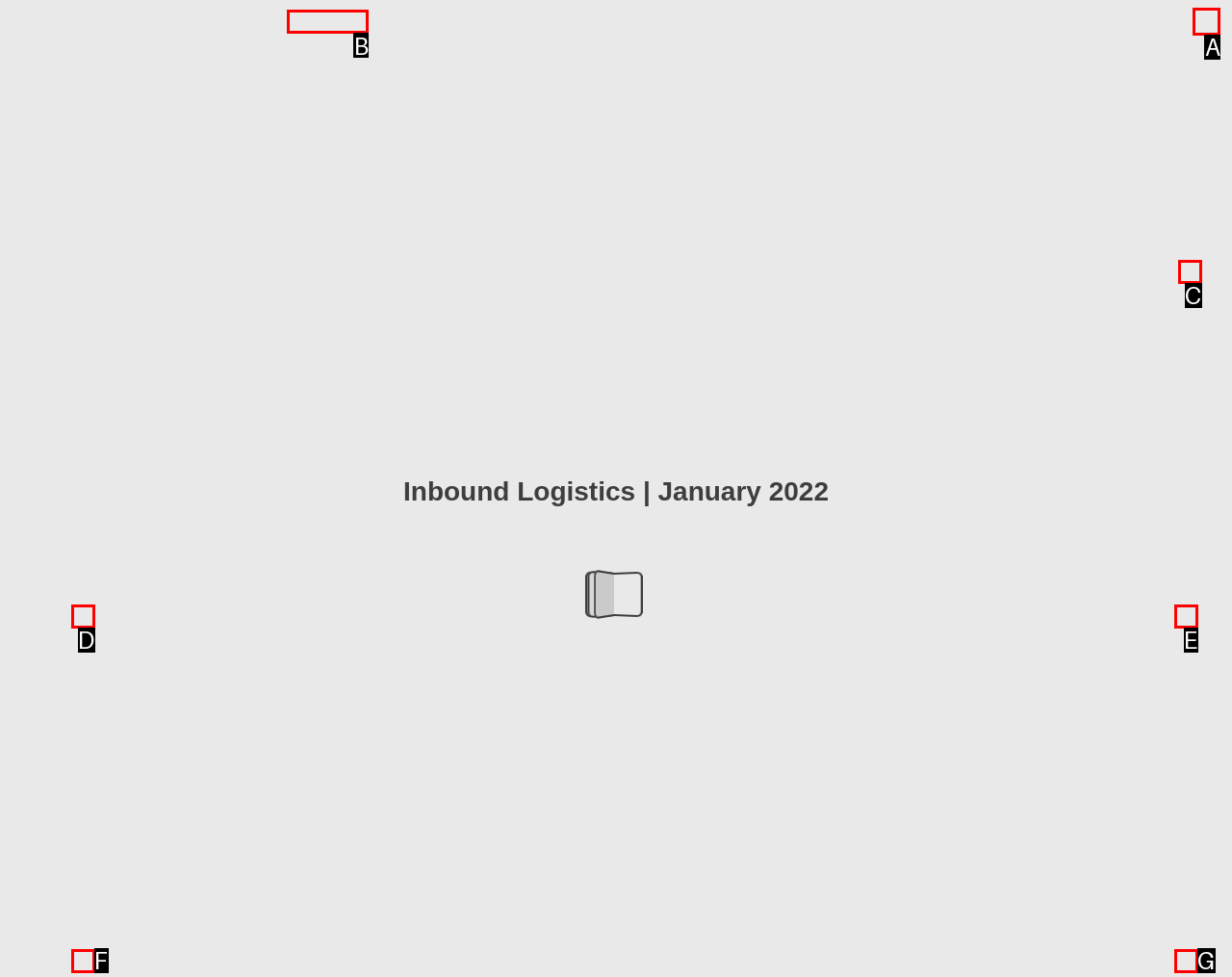Which lettered UI element aligns with this description: aria-label="Last Page" title="Last Page"
Provide your answer using the letter from the available choices.

G